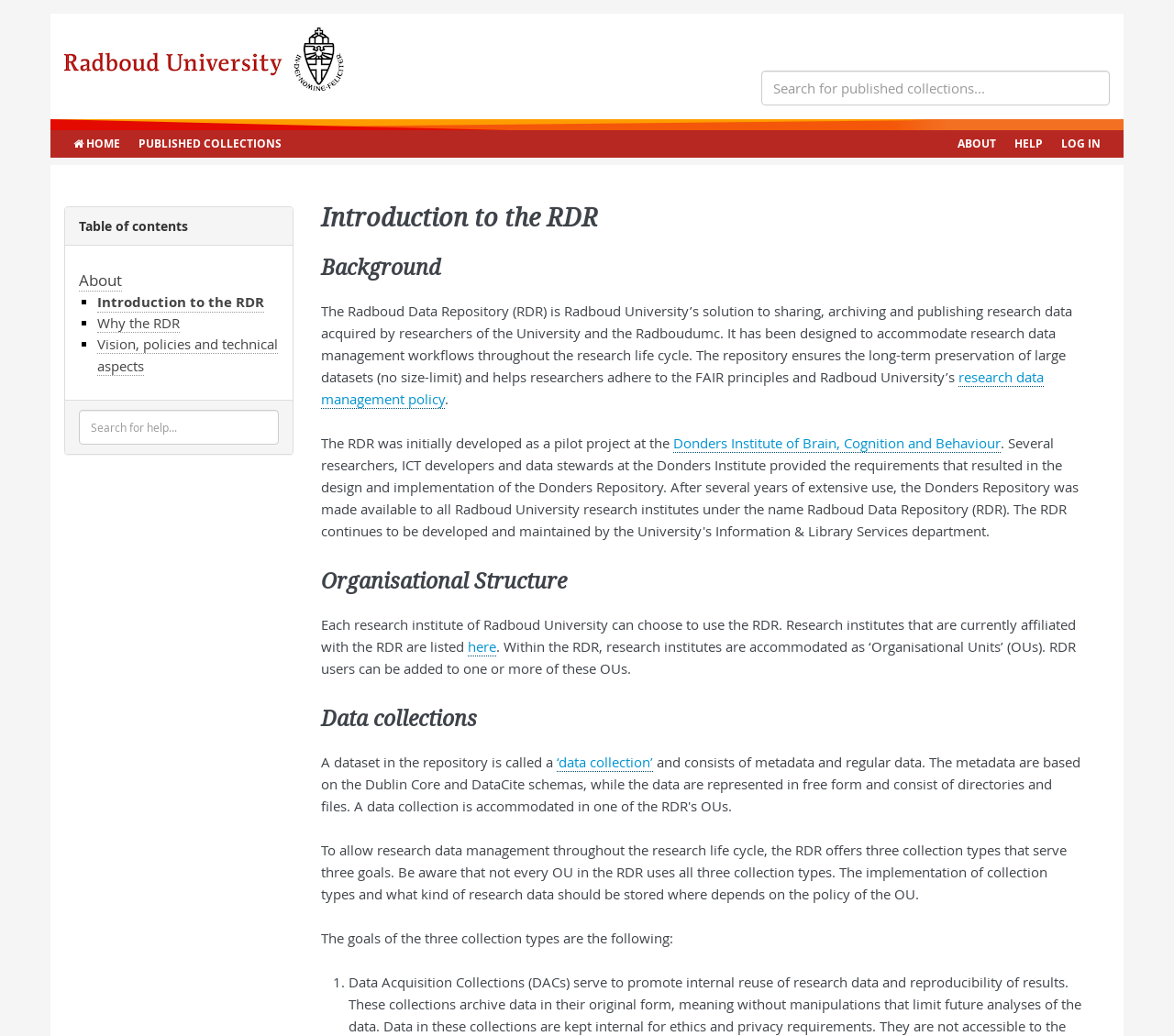Locate the bounding box coordinates of the clickable region necessary to complete the following instruction: "Send a message to the supplier". Provide the coordinates in the format of four float numbers between 0 and 1, i.e., [left, top, right, bottom].

None